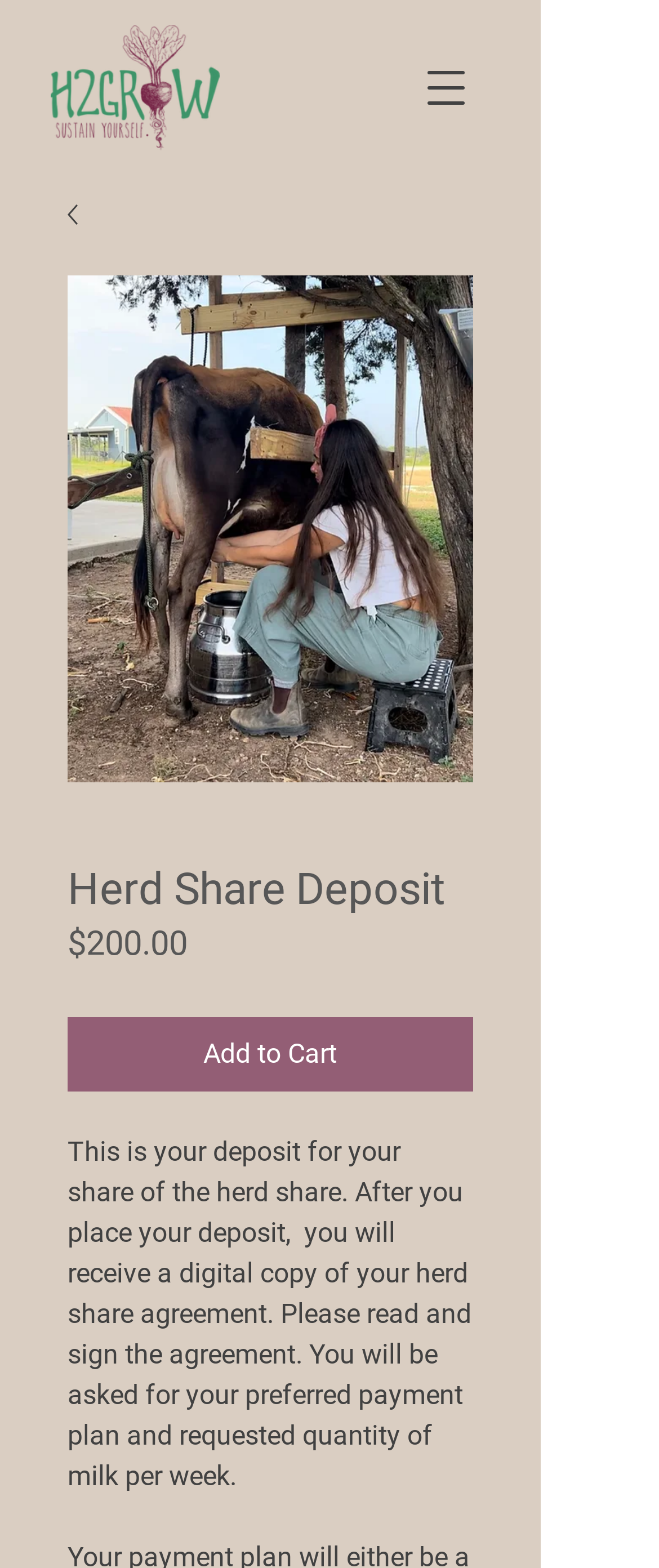What is the image at the top of the page?
Use the image to answer the question with a single word or phrase.

H2Grow logo